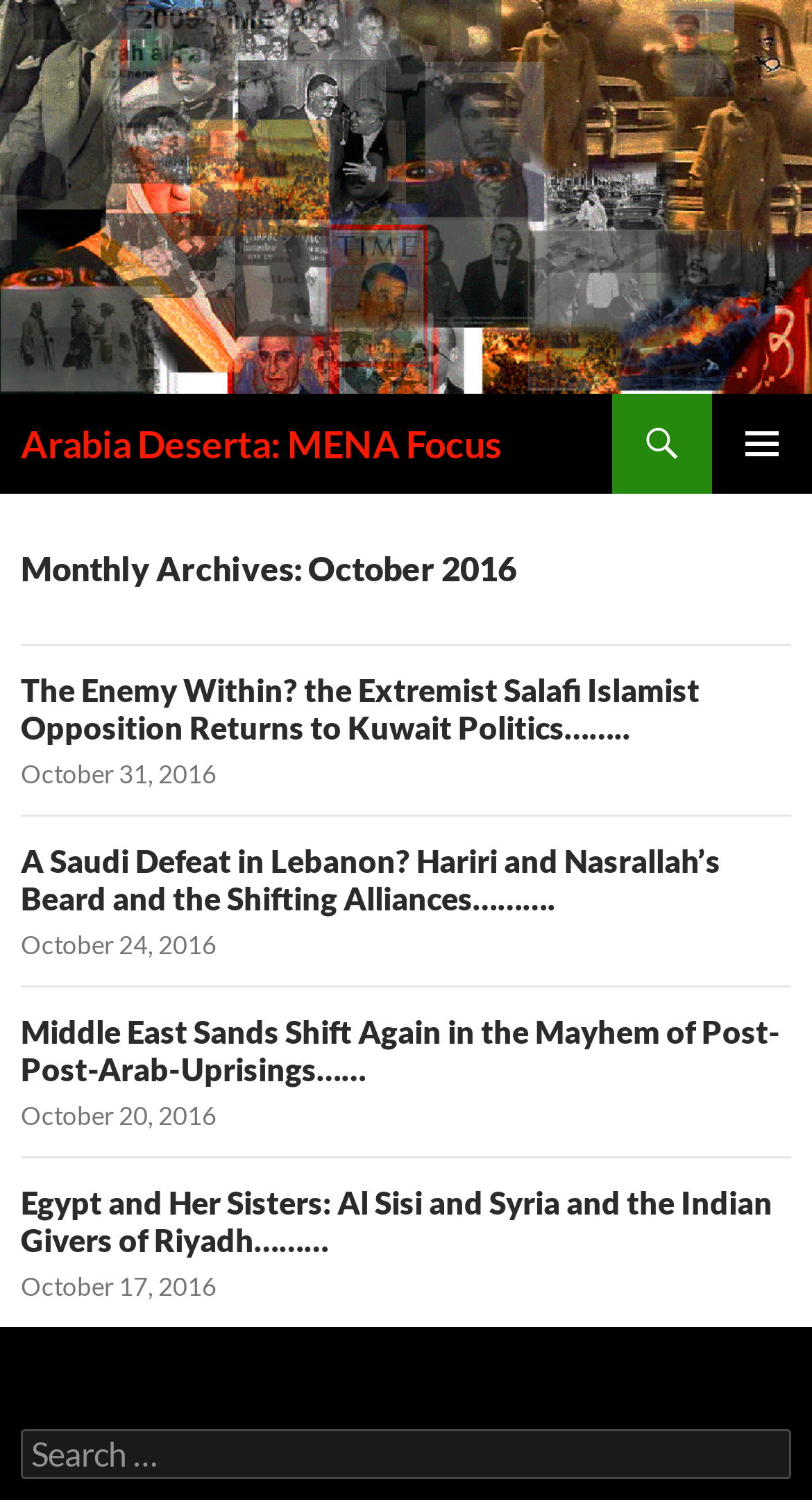Please specify the bounding box coordinates of the clickable section necessary to execute the following command: "Click on the primary menu".

[0.877, 0.263, 1.0, 0.33]